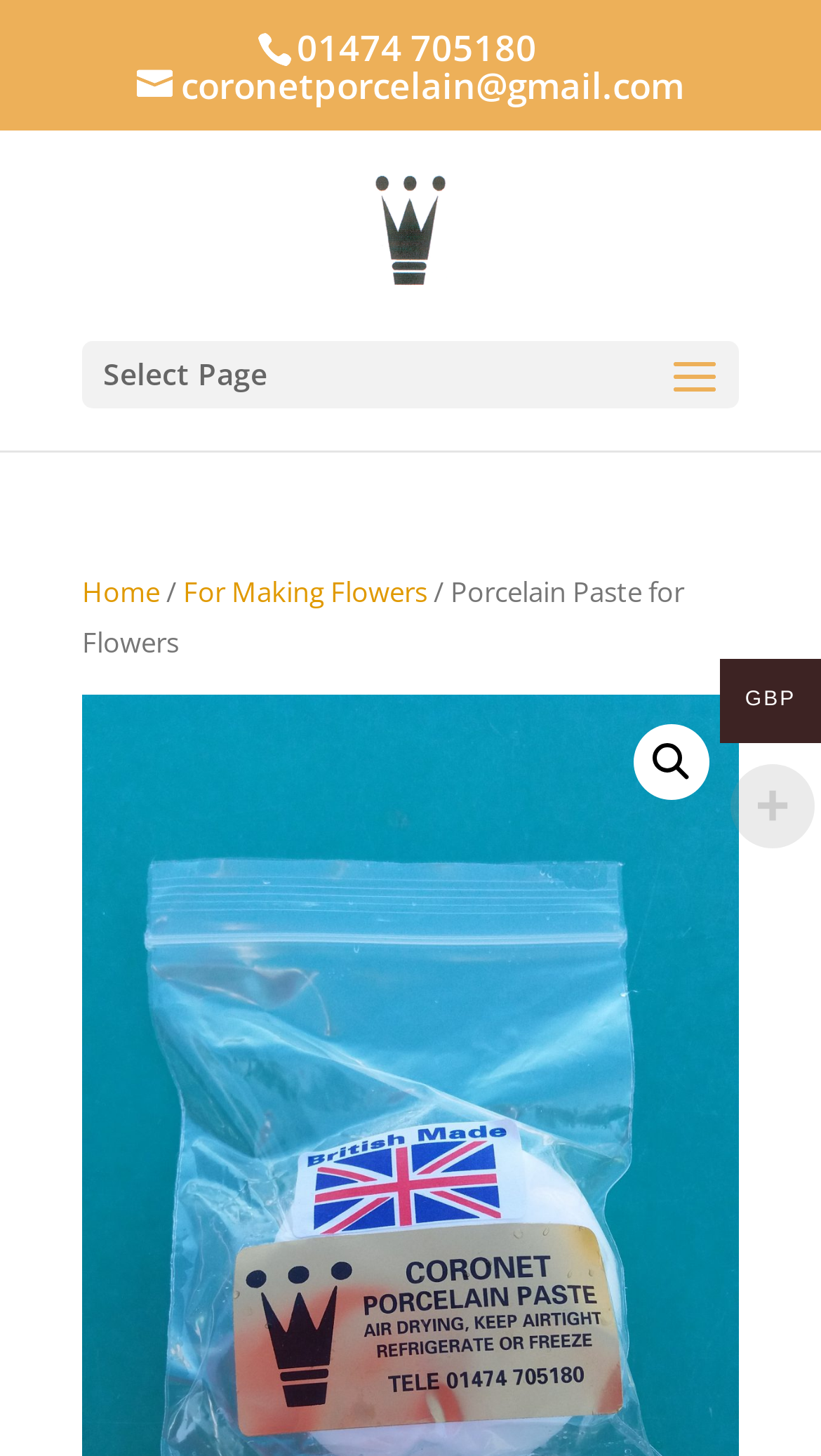What is the text on the image link?
Based on the content of the image, thoroughly explain and answer the question.

I found the text on the image link by looking at the image element with the description 'Coronet Porcelain' located at [0.439, 0.118, 0.561, 0.205].